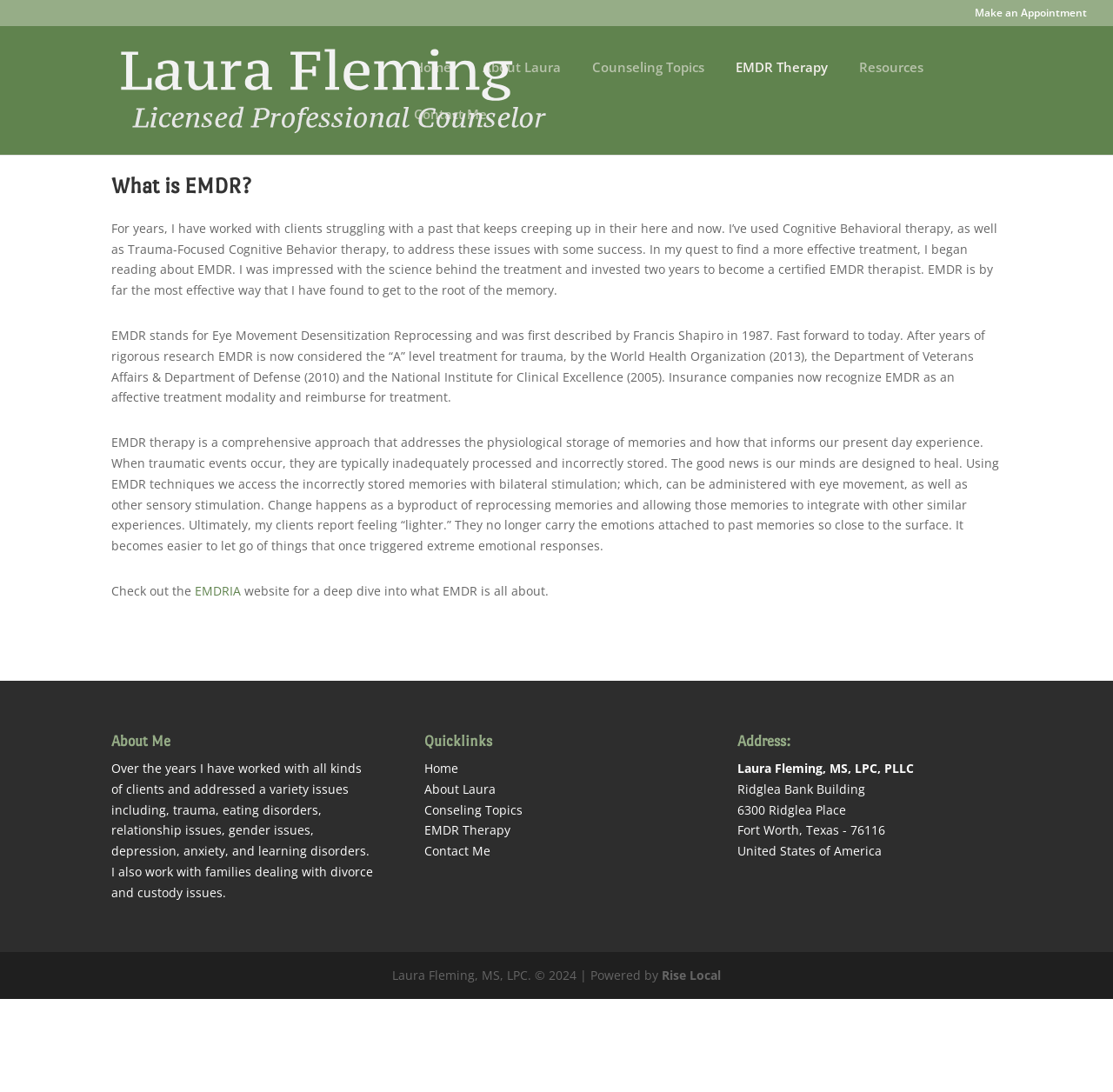Locate the bounding box coordinates of the segment that needs to be clicked to meet this instruction: "Search for something".

[0.157, 0.023, 0.877, 0.025]